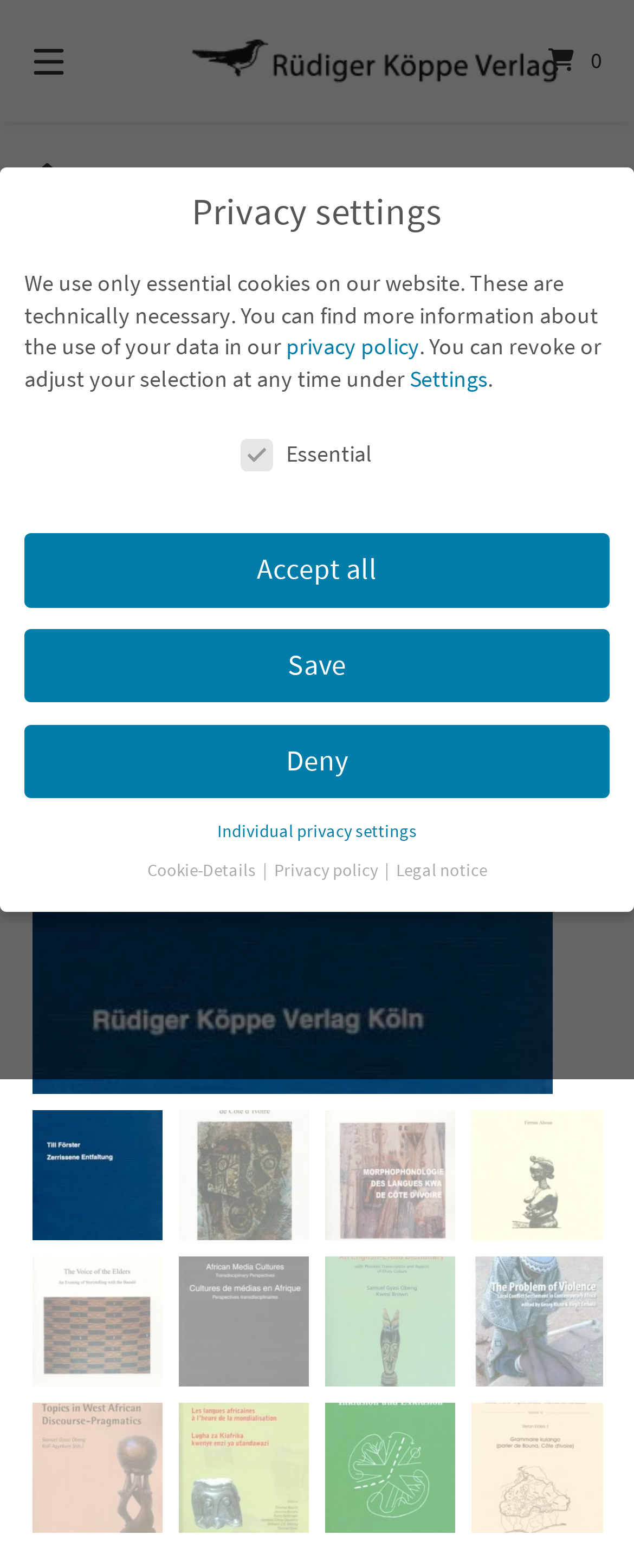Analyze the image and give a detailed response to the question:
How many images are there on the webpage?

There are multiple images on the webpage, including the logo image, the image on the top-right corner, and several images at the bottom of the webpage, which are not explicitly described but have bounding box coordinates.